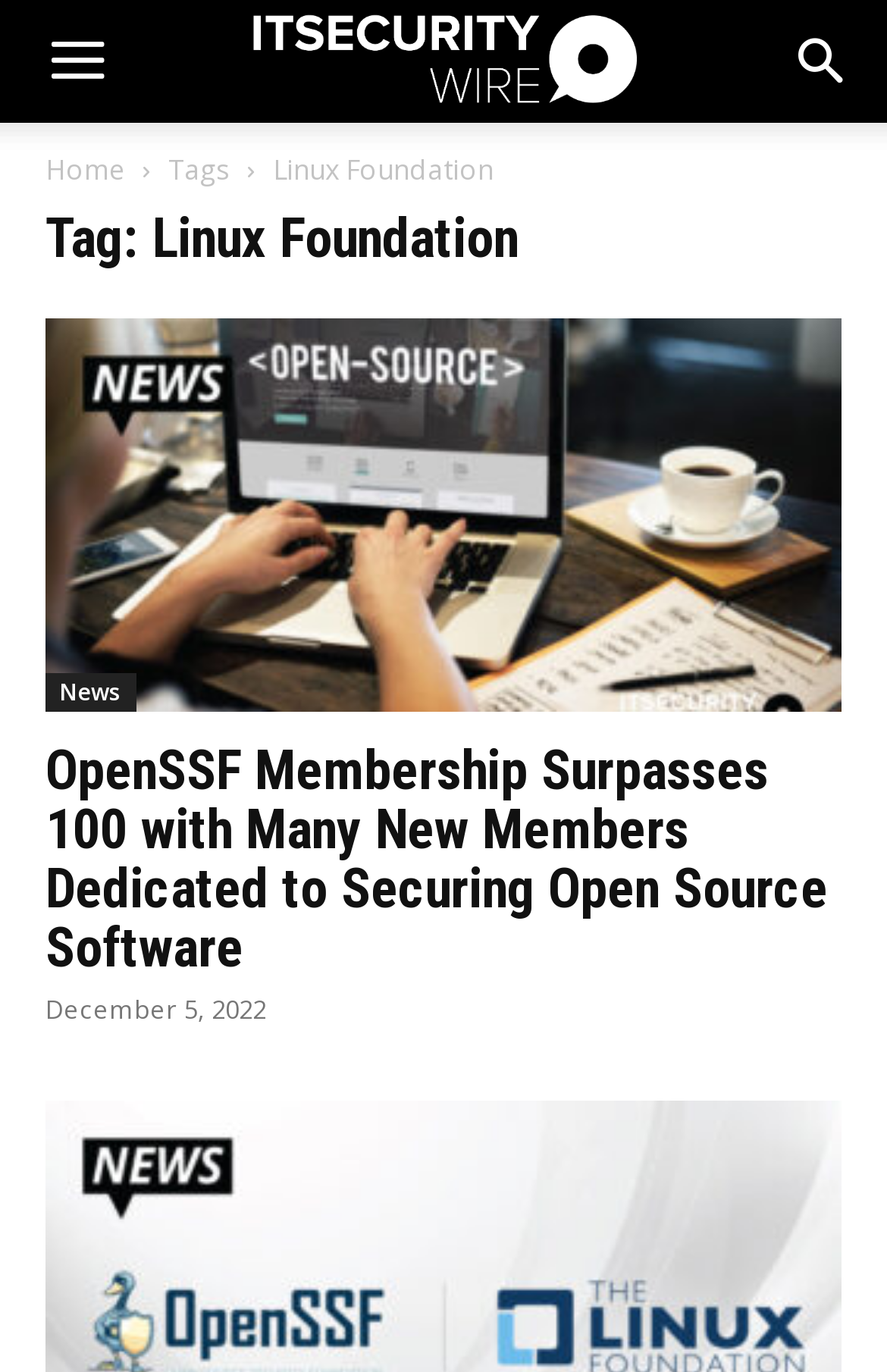What is the name of the organization mentioned?
Using the picture, provide a one-word or short phrase answer.

Linux Foundation